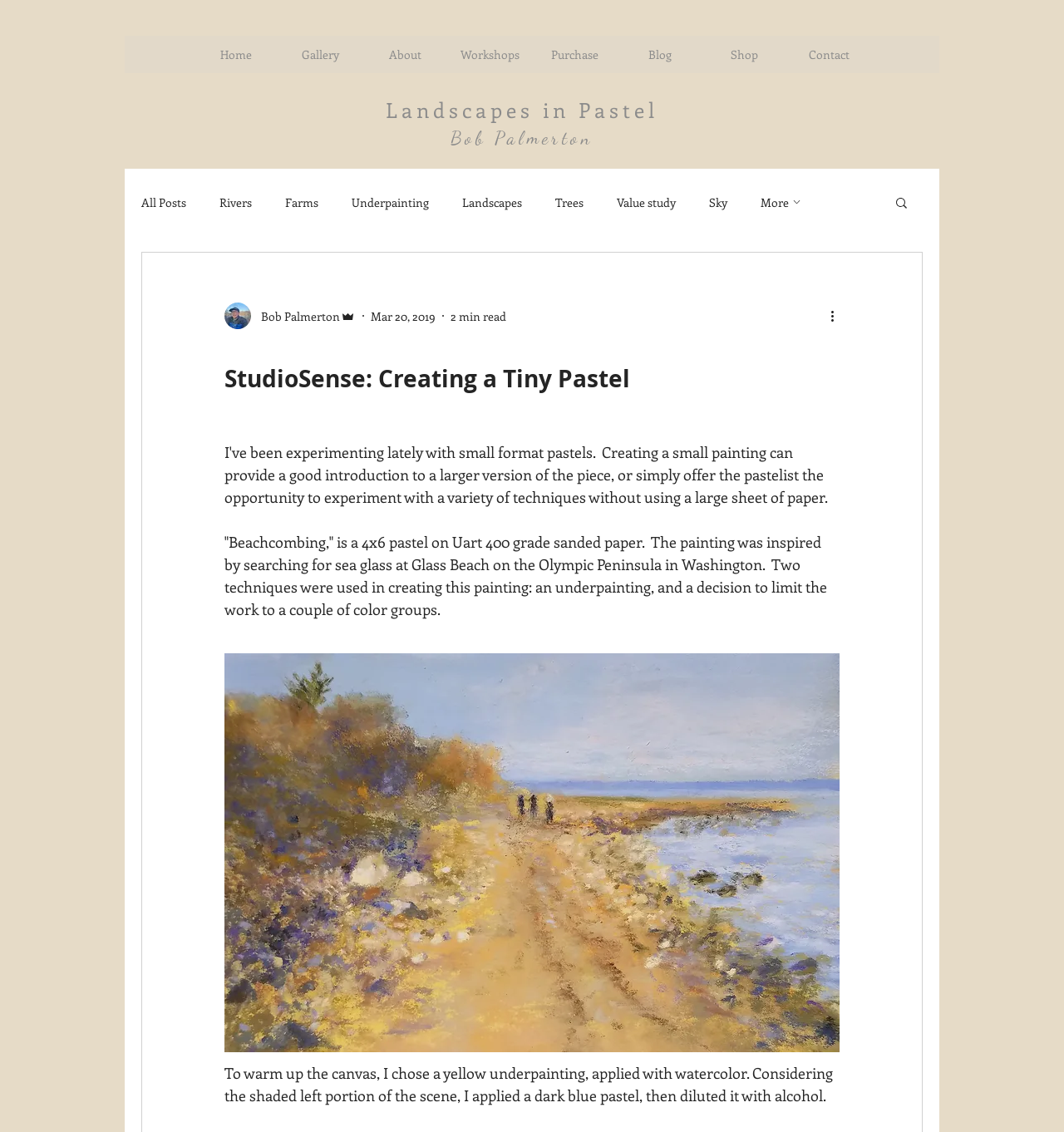Predict the bounding box of the UI element that fits this description: "Underpainting".

[0.33, 0.171, 0.403, 0.185]